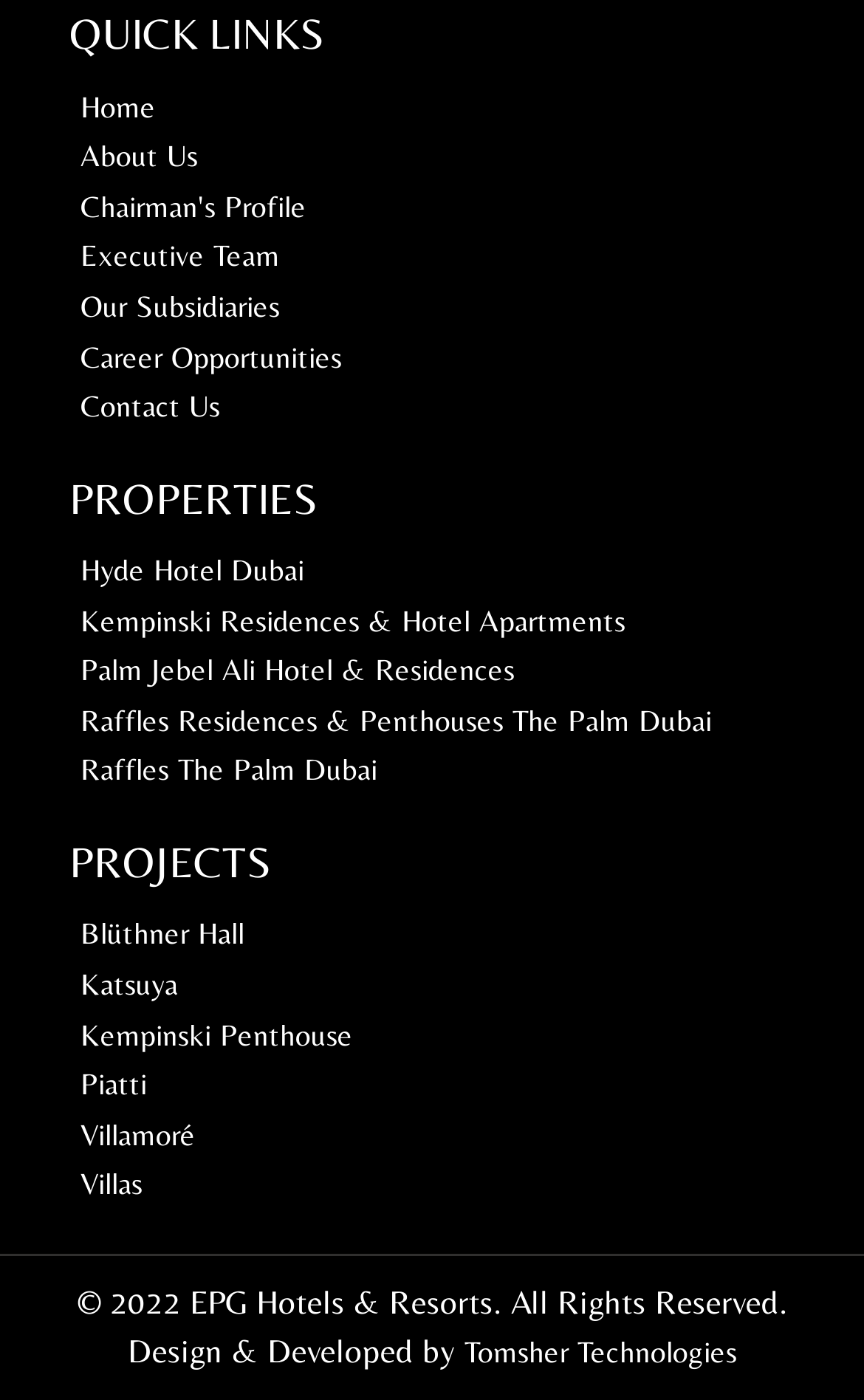Please locate the UI element described by "Privacy Policy" and provide its bounding box coordinates.

None